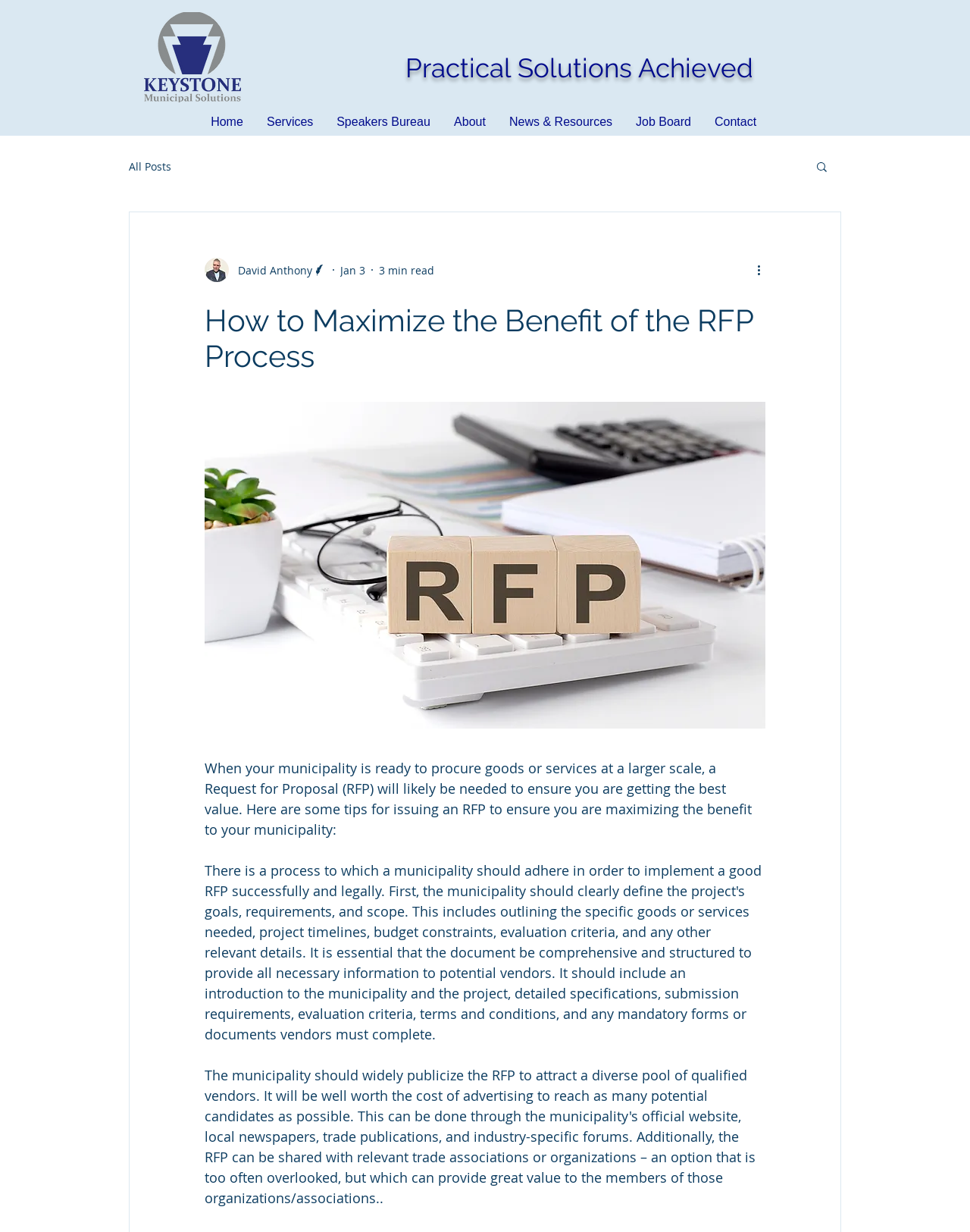Please look at the image and answer the question with a detailed explanation: Who is the author of the article?

The author of the article is David Anthony, which is indicated by the generic element 'David Anthony' with a bounding box of [0.236, 0.213, 0.322, 0.226]. This element is located below the writer's picture and above the article title.